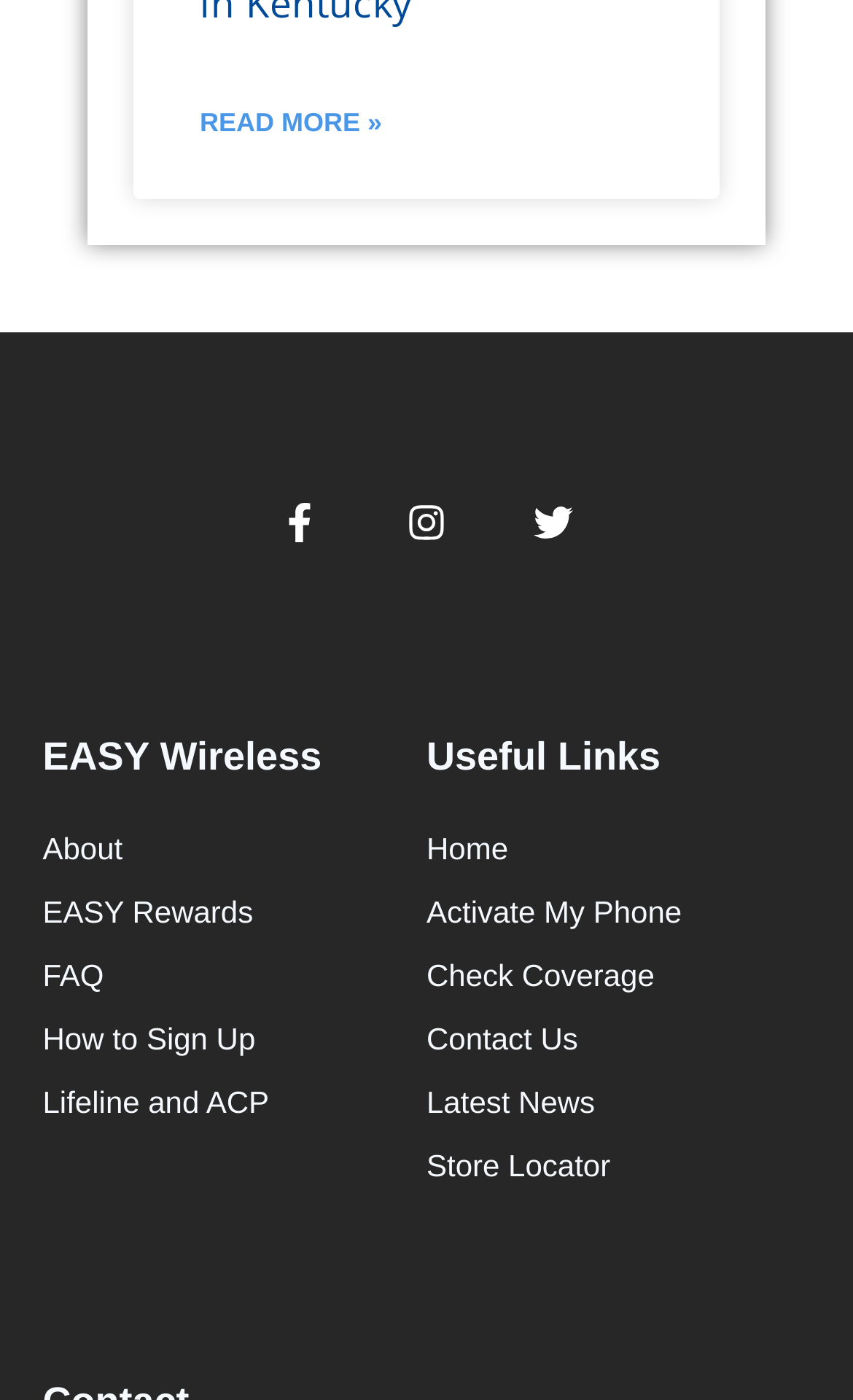How many sections are there on the webpage?
Provide a short answer using one word or a brief phrase based on the image.

2